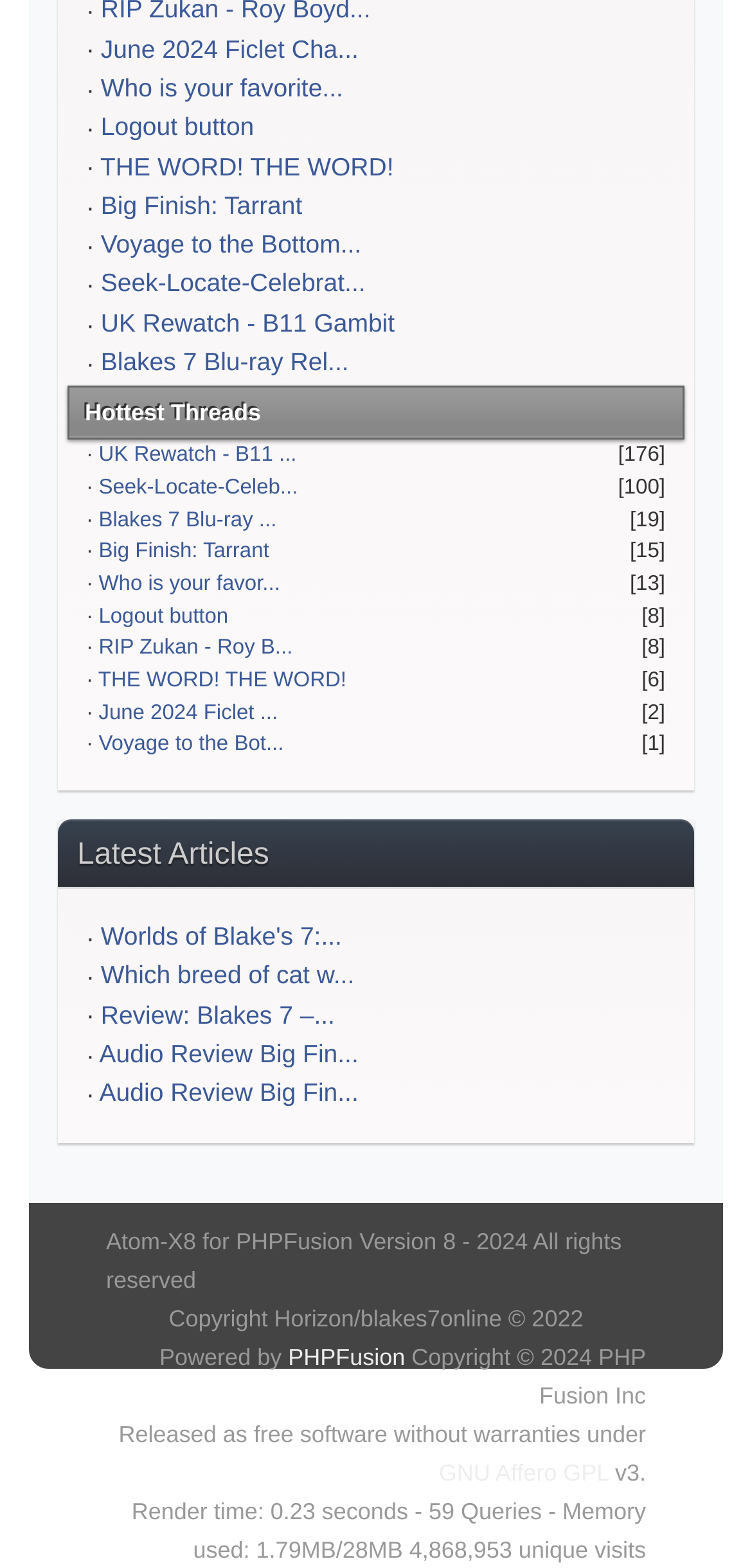Find the bounding box coordinates of the clickable area required to complete the following action: "Visit the link 'THE WORD! THE WORD!'".

[0.133, 0.097, 0.523, 0.115]